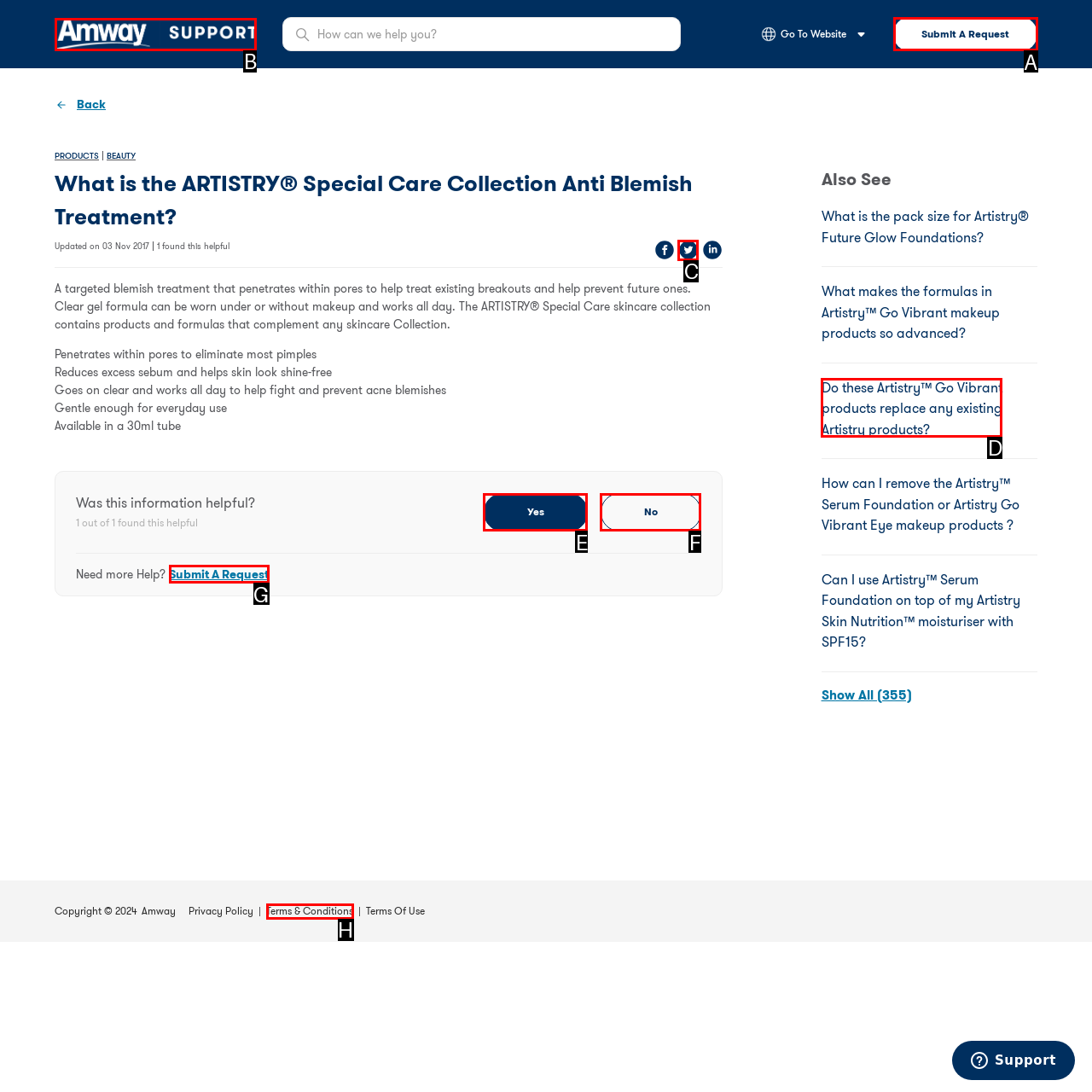Choose the UI element that best aligns with the description: aria-label="Twitter"
Respond with the letter of the chosen option directly.

C